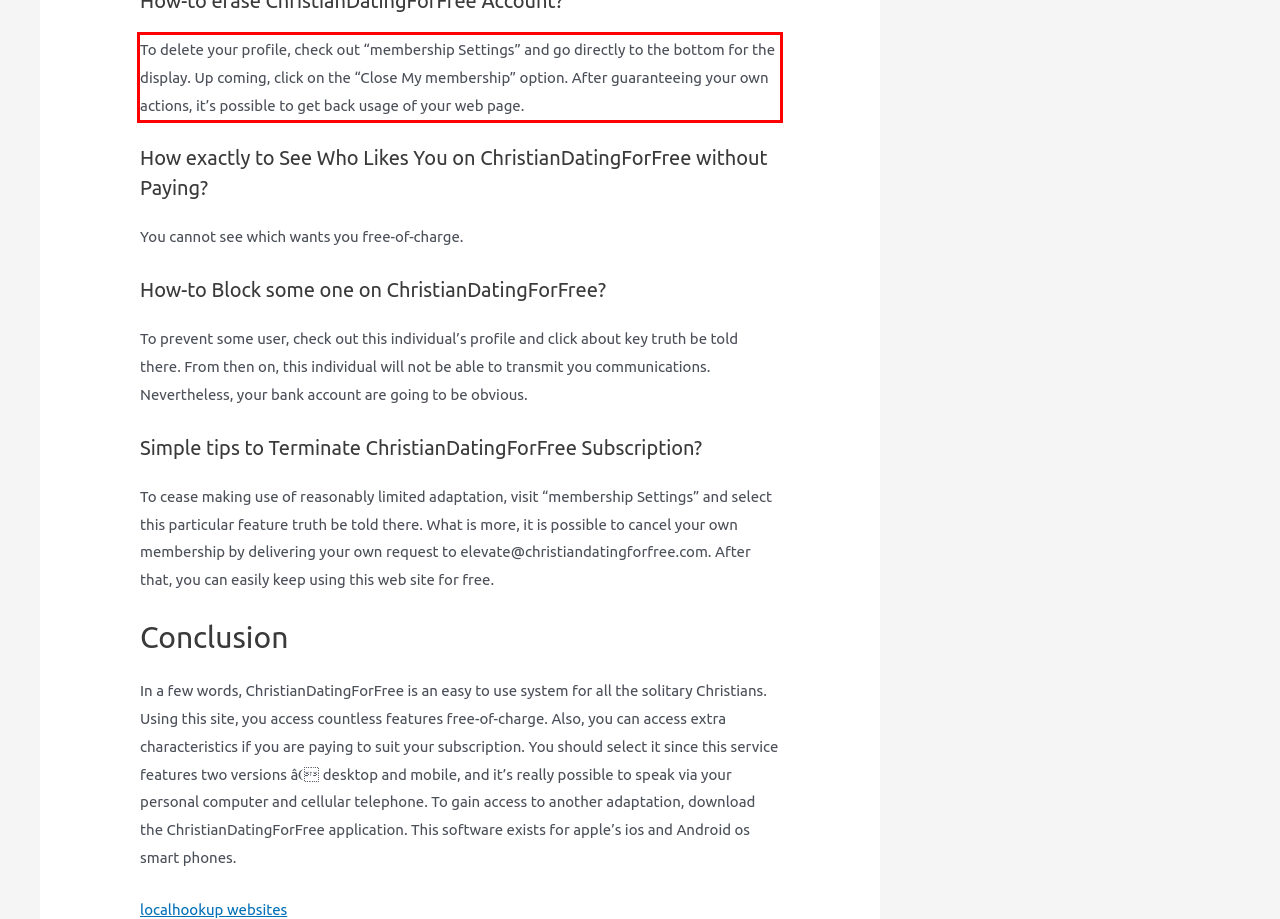Please perform OCR on the text content within the red bounding box that is highlighted in the provided webpage screenshot.

To delete your profile, check out “membership Settings” and go directly to the bottom for the display. Up coming, click on the “Close My membership” option. After guaranteeing your own actions, it’s possible to get back usage of your web page.